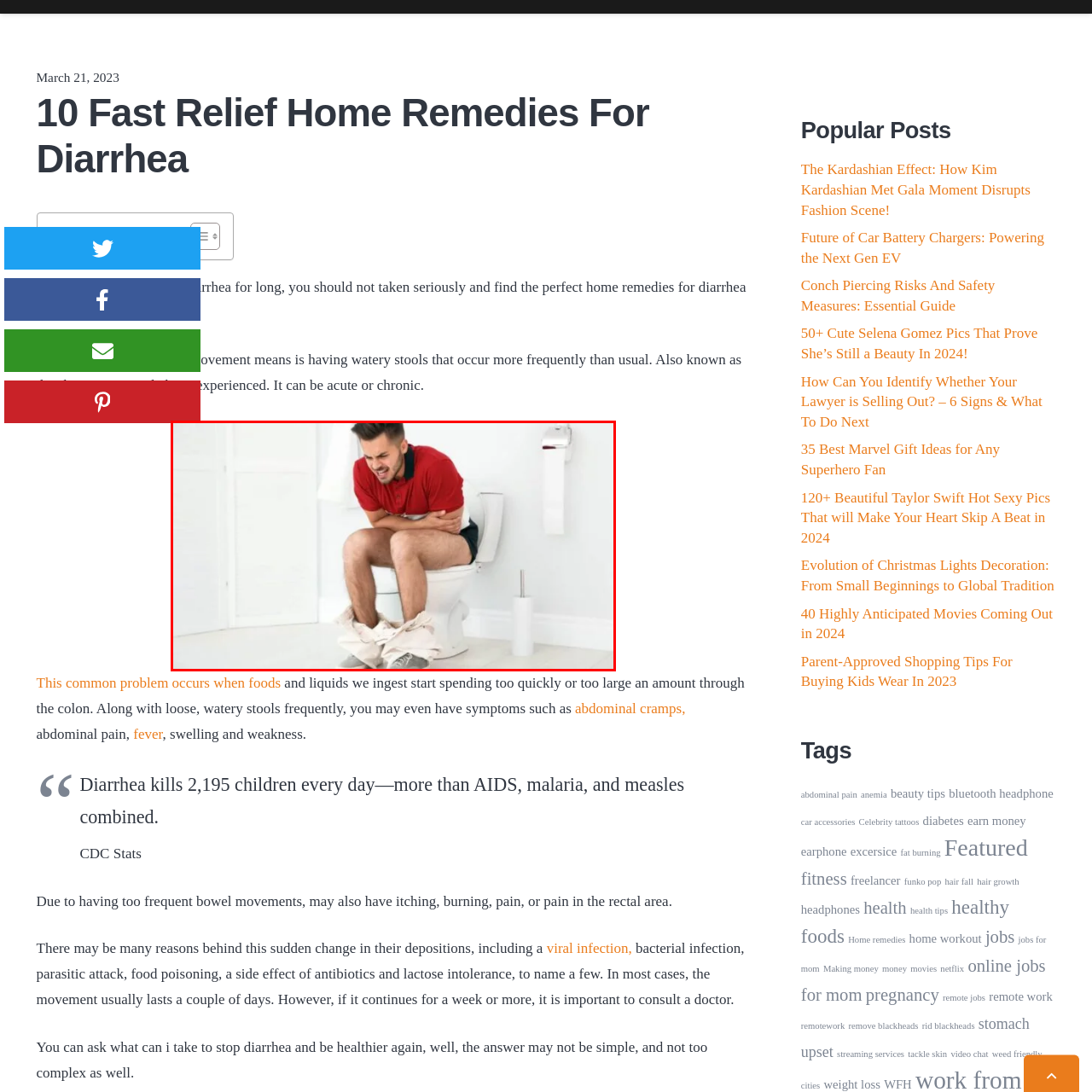Pay attention to the area highlighted by the red boundary and answer the question with a single word or short phrase: 
What is the color of the bathroom walls?

White